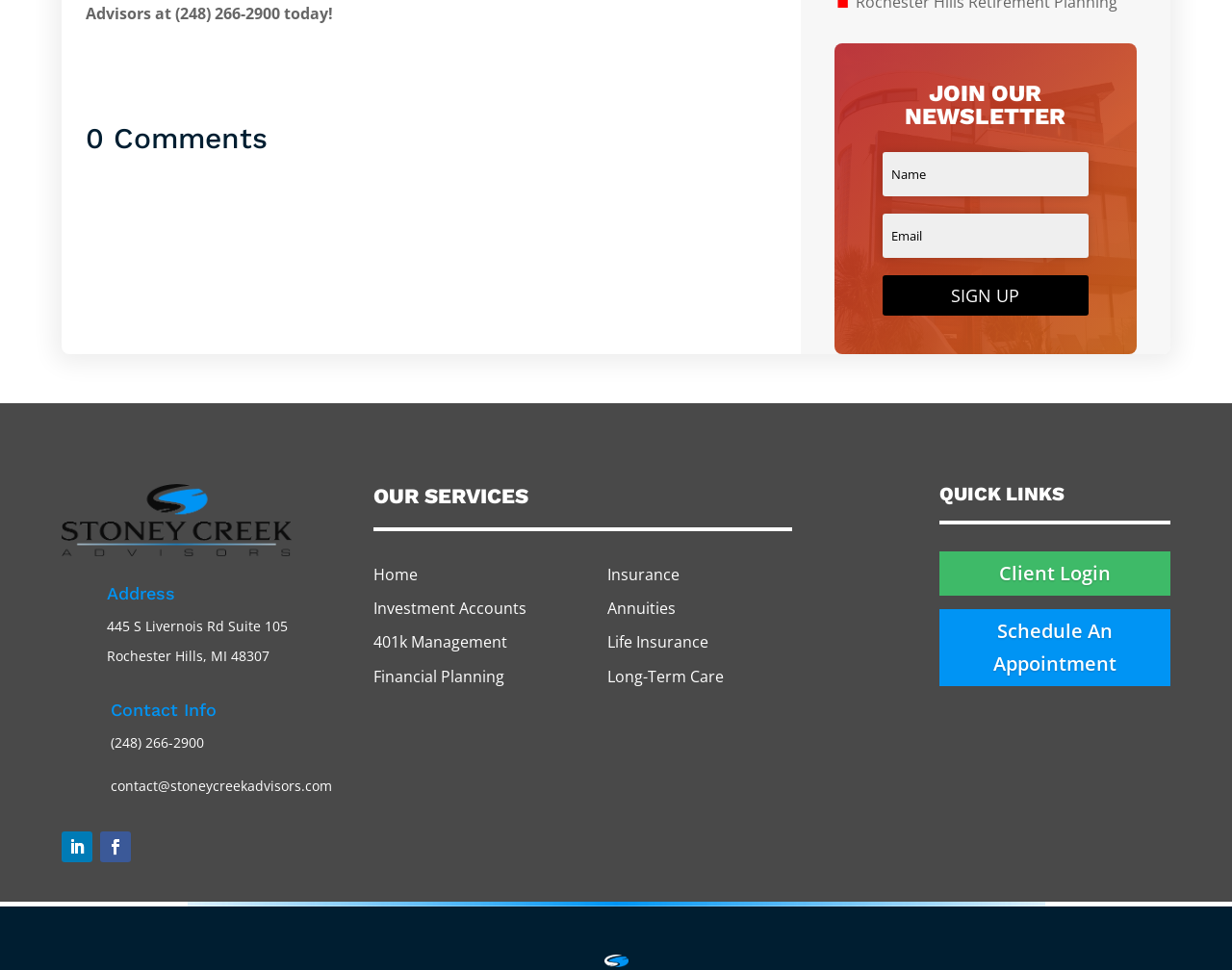Can you specify the bounding box coordinates of the area that needs to be clicked to fulfill the following instruction: "Click Home"?

[0.303, 0.581, 0.339, 0.603]